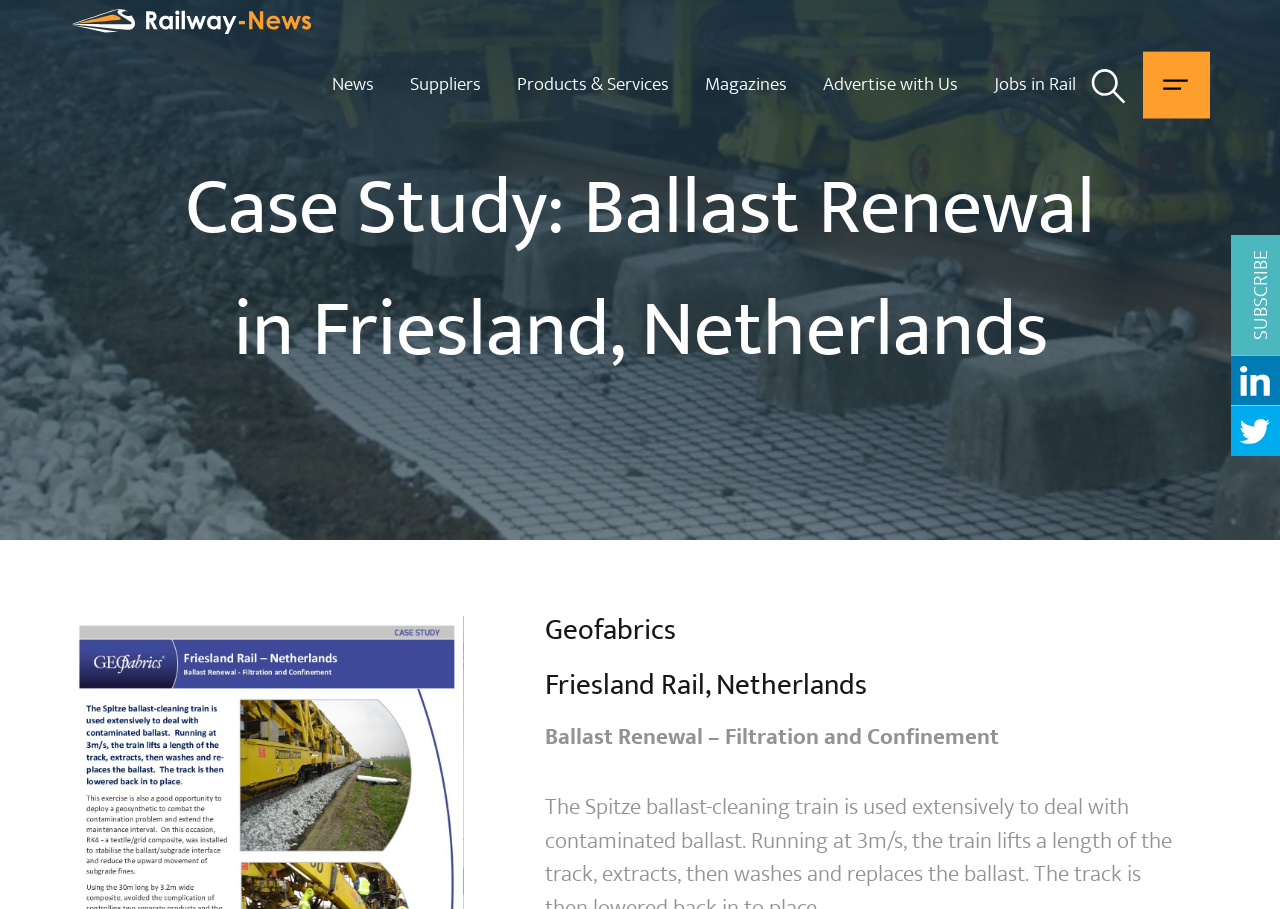Find and specify the bounding box coordinates that correspond to the clickable region for the instruction: "go back to the homepage".

[0.055, 0.008, 0.244, 0.037]